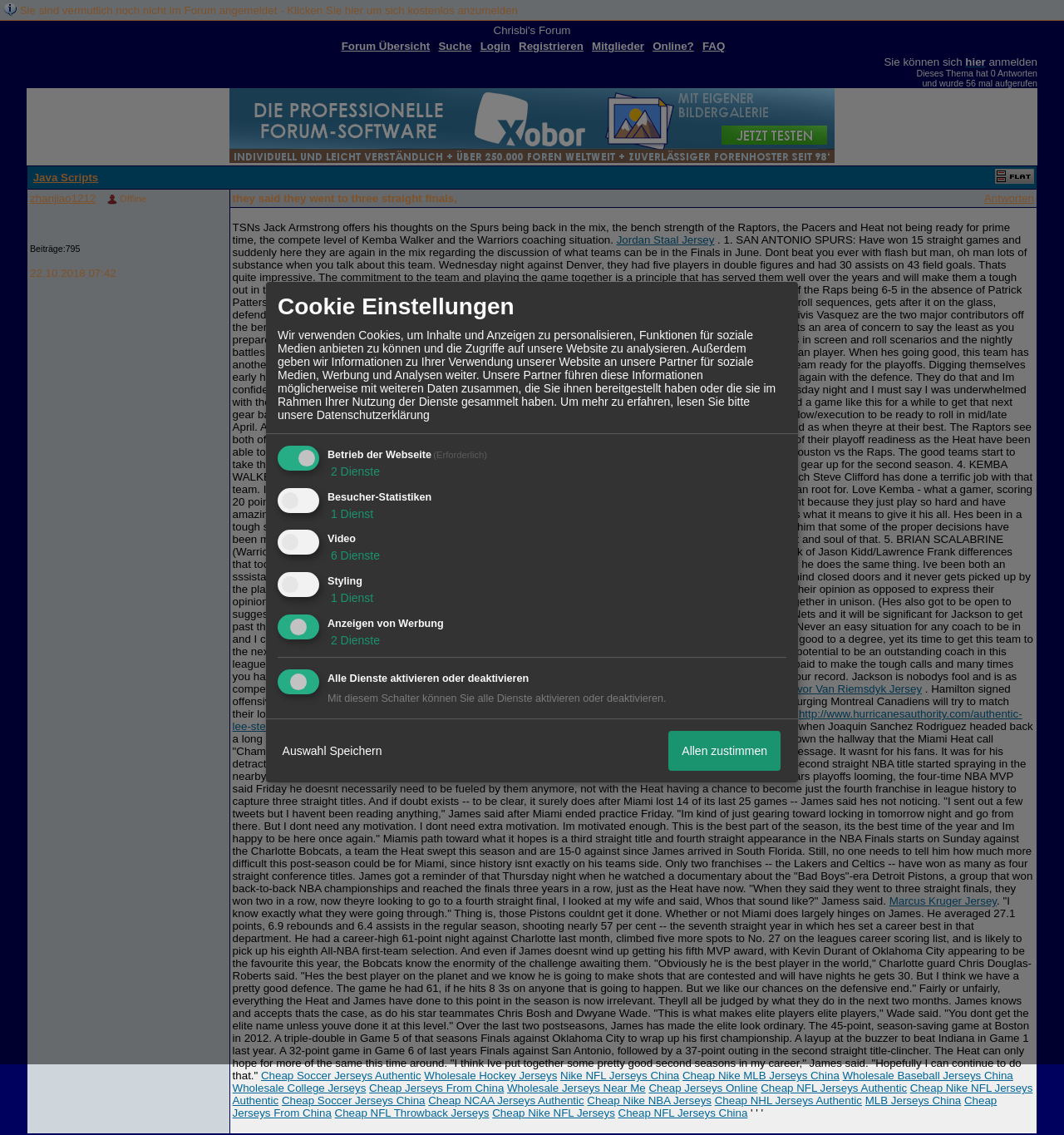Highlight the bounding box coordinates of the element that should be clicked to carry out the following instruction: "go to the webpage of Trevor Van Riemsdyk Jersey". The coordinates must be given as four float numbers ranging from 0 to 1, i.e., [left, top, right, bottom].

[0.734, 0.602, 0.866, 0.613]